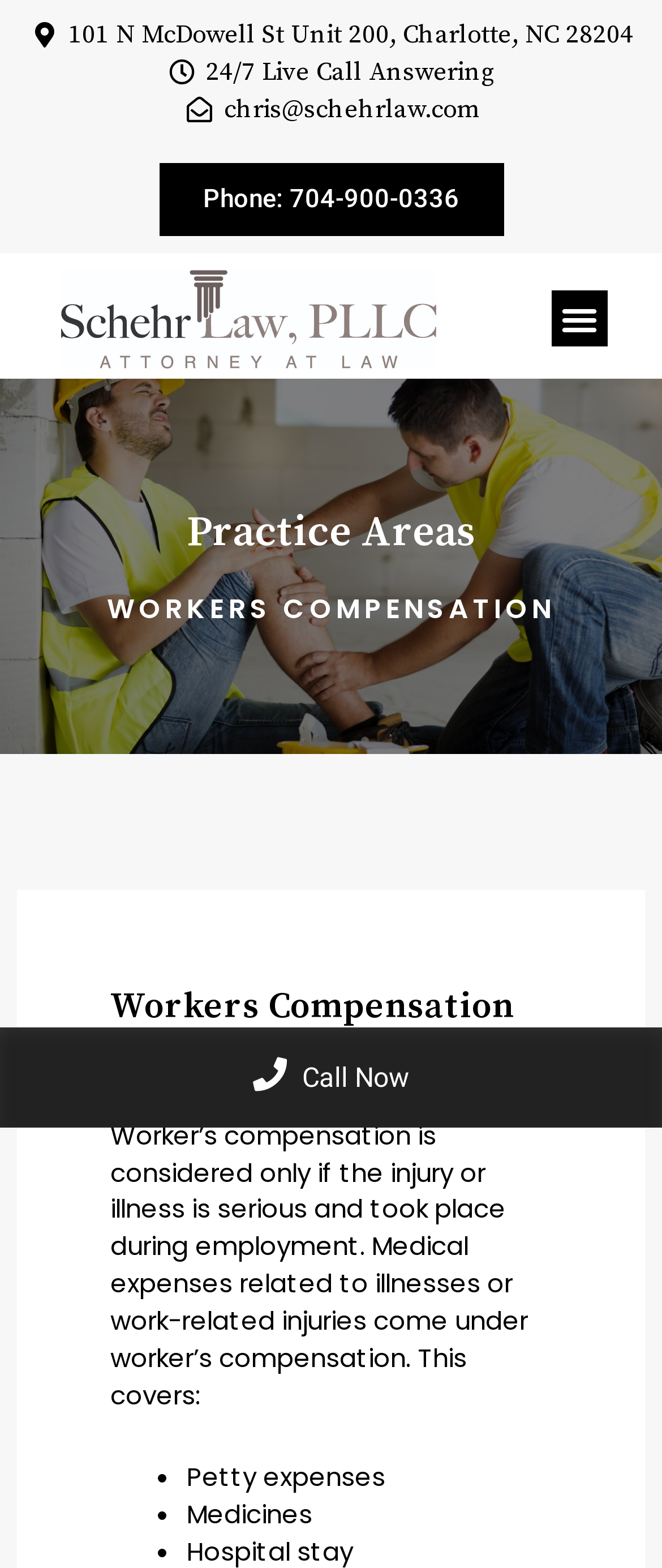What is the purpose of the 'Call Now' button?
We need a detailed and exhaustive answer to the question. Please elaborate.

I found the purpose by looking at the layout table element that contains the 'Call Now' button, which is likely a call-to-action to contact the attorney directly.